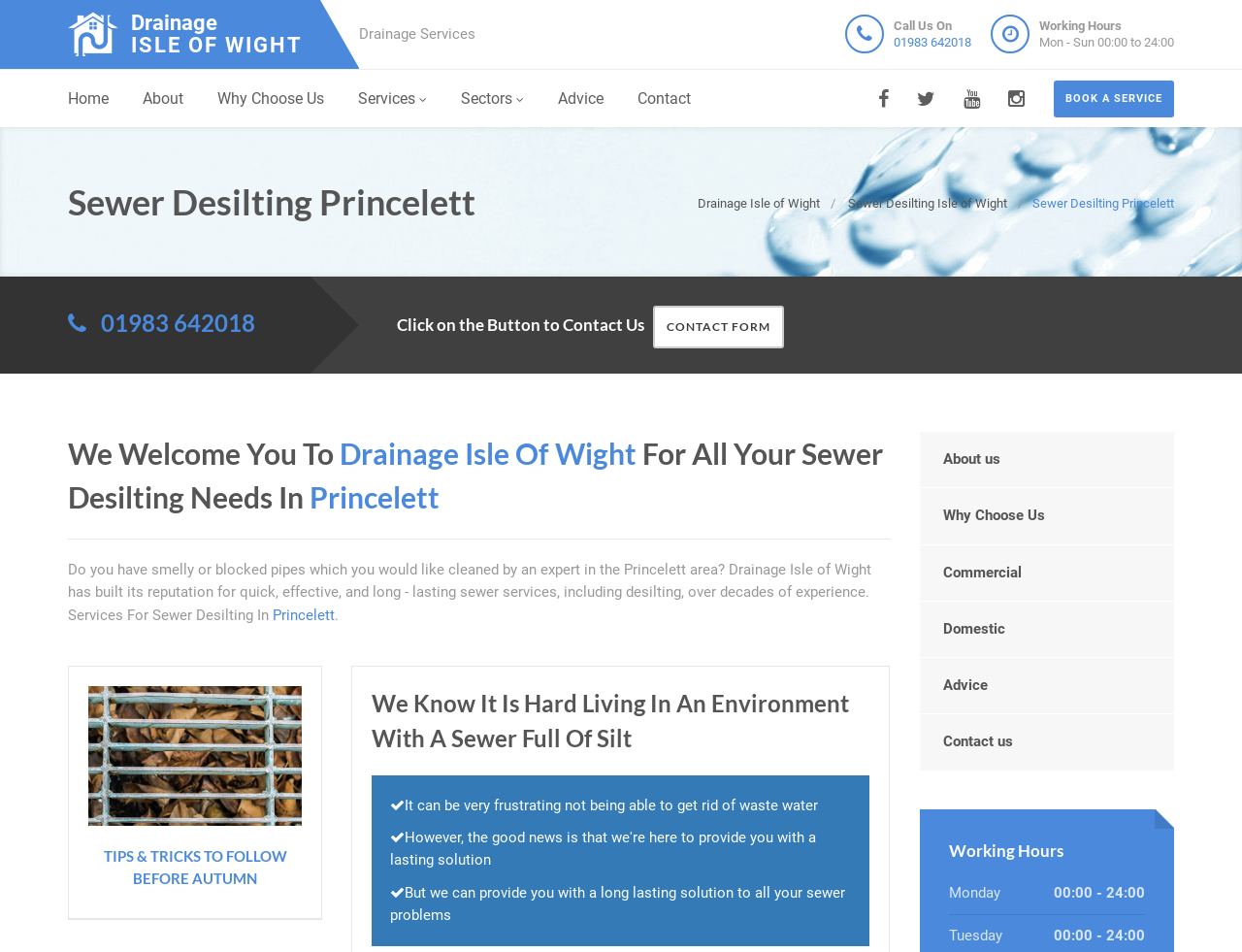Identify the bounding box for the described UI element: "Drainage Isle of Wight".

[0.562, 0.206, 0.66, 0.221]